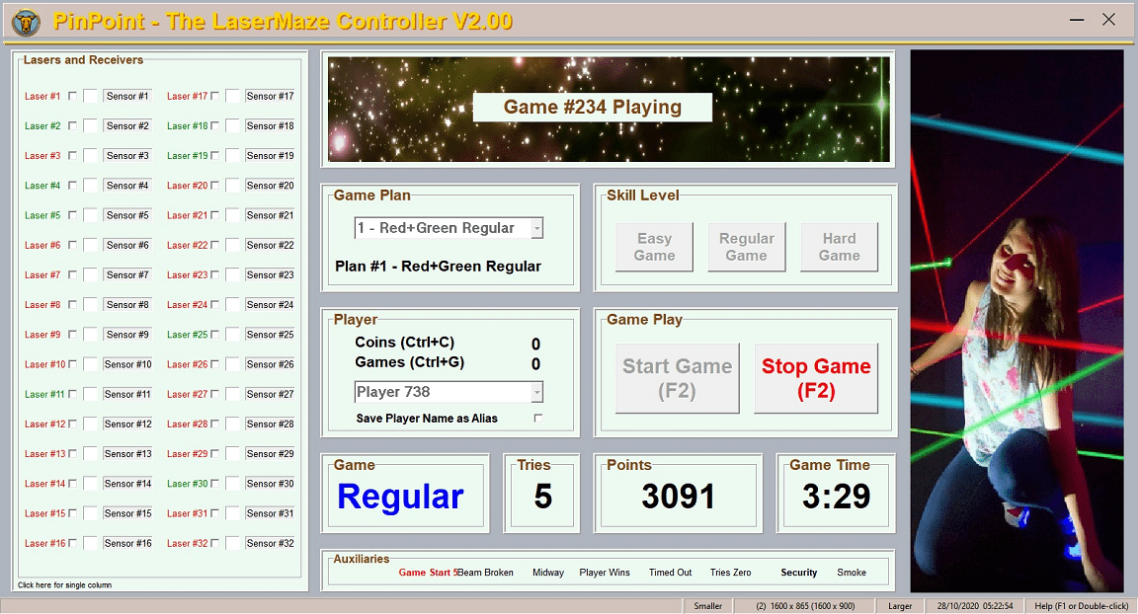Detail every aspect of the image in your caption.

The image showcases the main interface of the "PinPoint - The LaserMaze Controller V2.00." It features a vibrant and dynamic background with a cosmic theme, enhancing the game's exciting atmosphere. The user interface displays crucial game information, such as "Game #234 Playing," and highlights the current game plan, which is "Plan #1 - Red+Green Regular." 

On the left, players can see a list of lasers and sensors numbered, indicating their operational status. The game setup includes options for skill levels—Easy, Regular, and Hard—accompanied by controls to start or stop the game. 

The player, identified as "Player 738," has a game record showing zero coins and games played, with the current game labeled as "Regular." Statistics for the session display five tries and a score of 3091 points, along with a game timer indicating 3 minutes and 29 seconds elapsed. 

On the right side of the interface, a participant is seen actively engaged in the game, navigating through a web of colorful laser beams, adding a sense of immersion and challenge to the gaming experience.